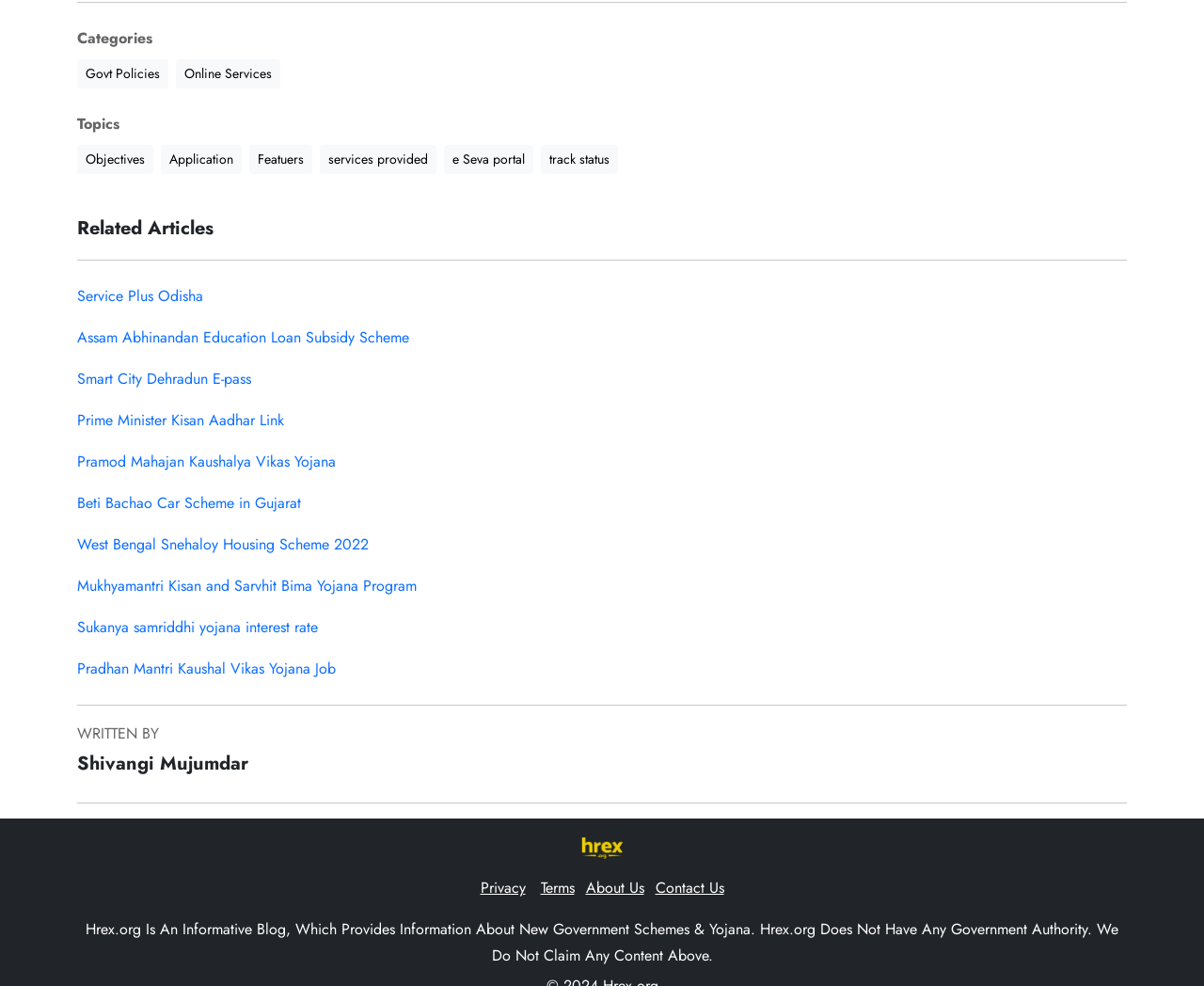Using the description "Service Plus Odisha", predict the bounding box of the relevant HTML element.

[0.064, 0.289, 0.169, 0.311]